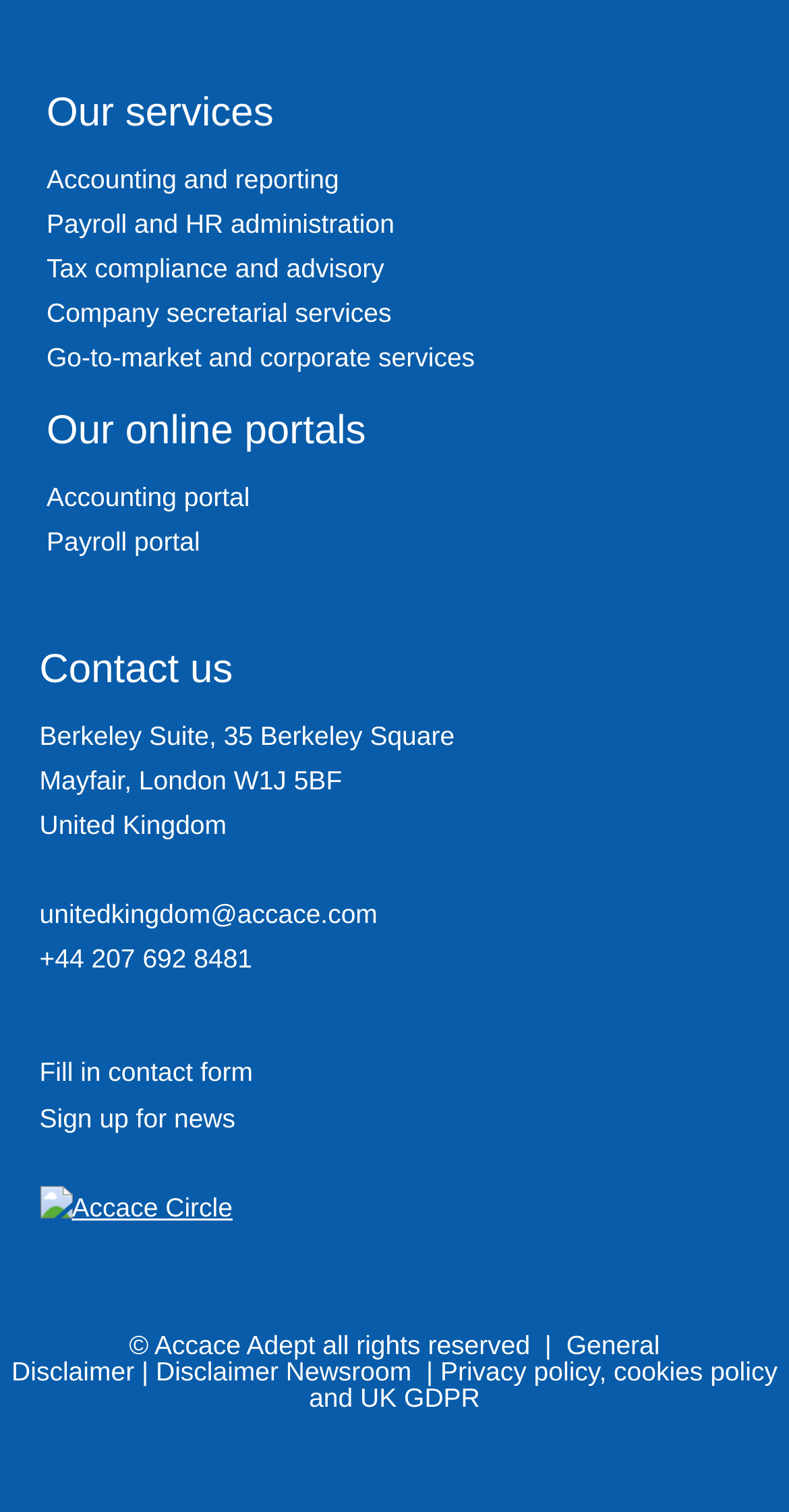How many online portals are listed?
Refer to the screenshot and answer in one word or phrase.

2